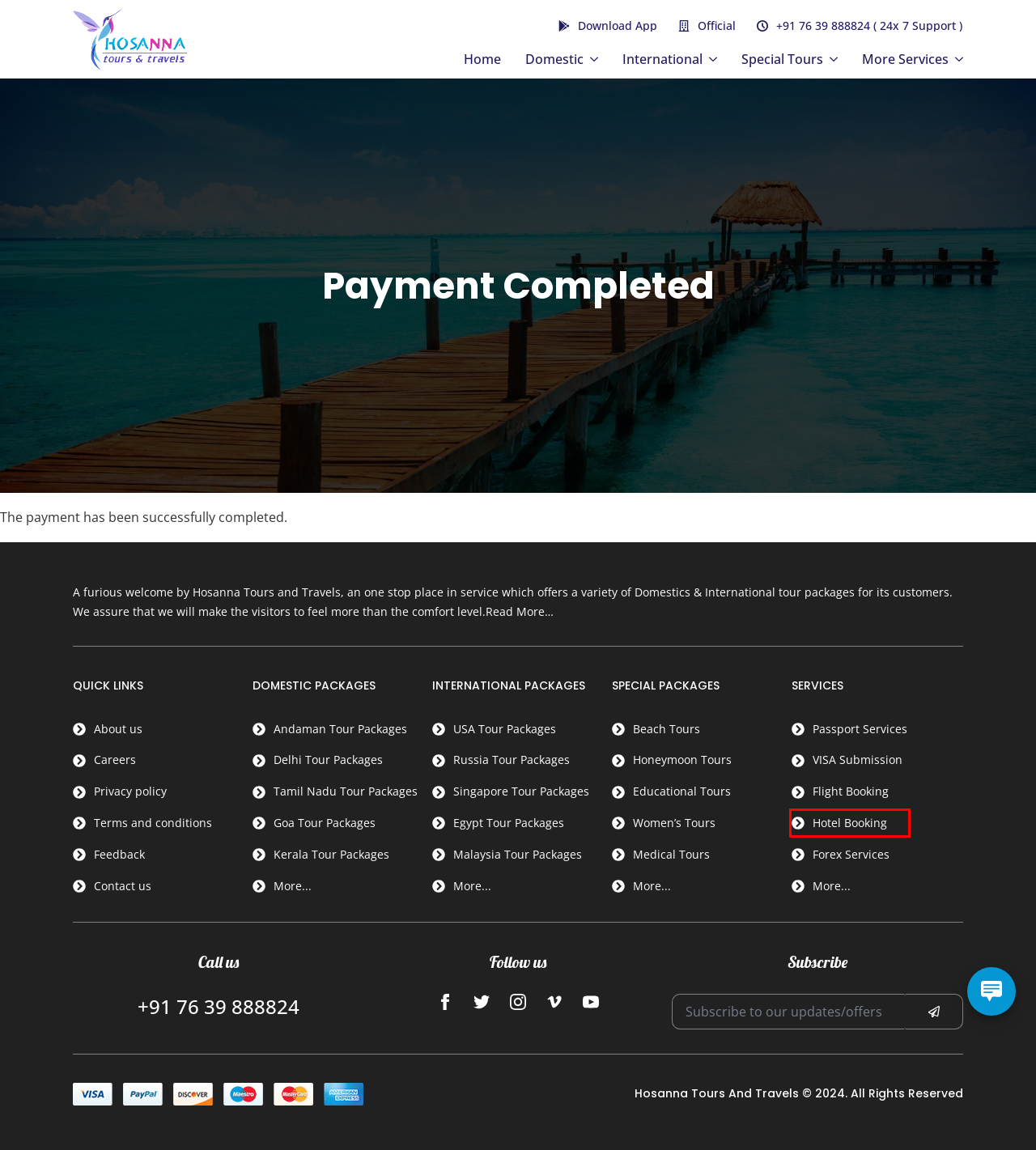Given a webpage screenshot with a red bounding box around a particular element, identify the best description of the new webpage that will appear after clicking on the element inside the red bounding box. Here are the candidates:
A. Privacy Policy – Hosanna Tours And Travels
B. Malaysia – Hosanna Tours And Travels
C. Flight Booking – Hosanna Tours And Travels
D. Terms and conditions – Hosanna Tours And Travels
E. Special Tour Packages – Hosanna Tours And Travels
F. Hotel Booking – Hosanna Tours And Travels
G. About us – Hosanna Tours And Travels
H. Russia – Hosanna Tours And Travels

F